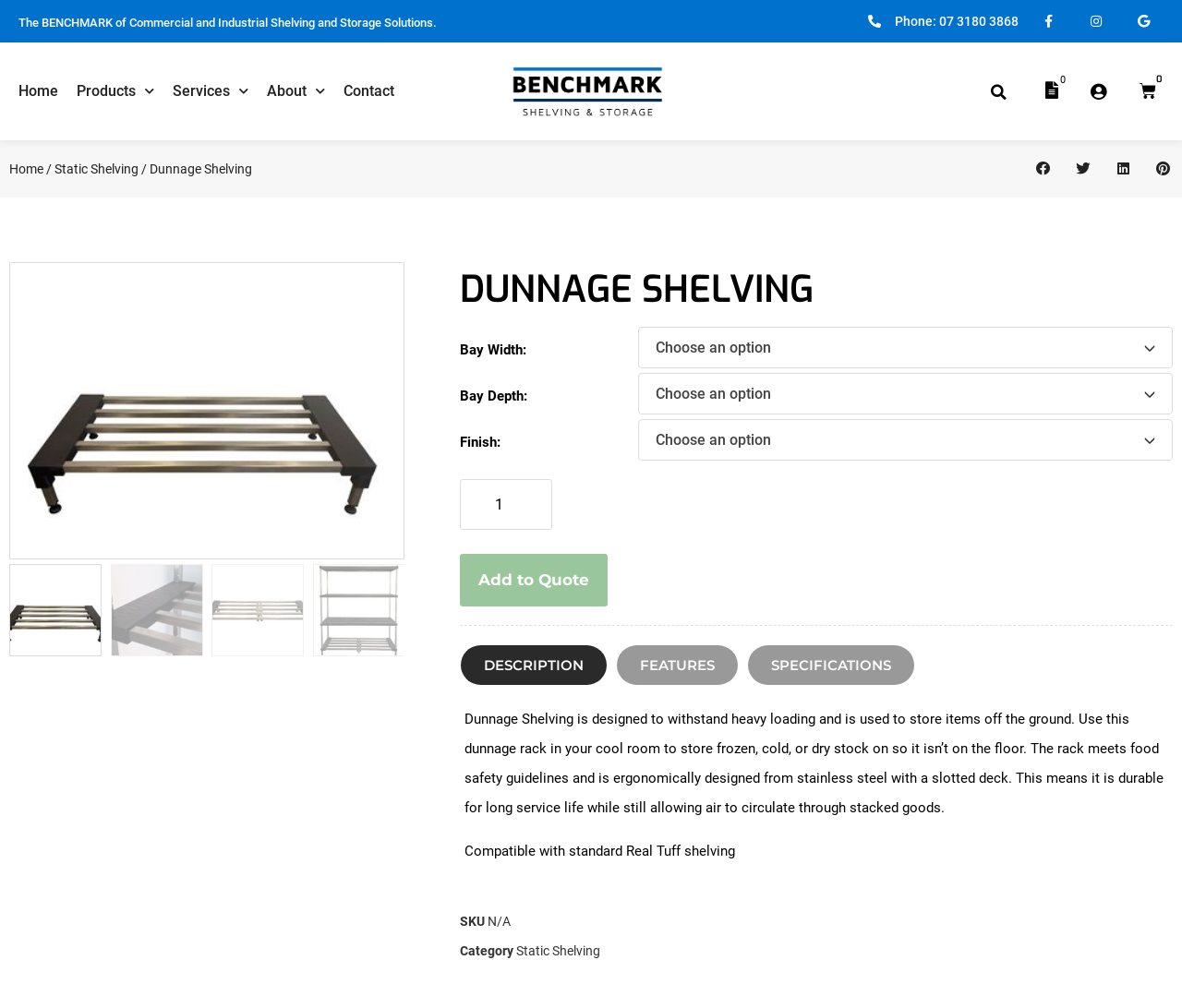Find the bounding box coordinates of the element's region that should be clicked in order to follow the given instruction: "Search for products". The coordinates should consist of four float numbers between 0 and 1, i.e., [left, top, right, bottom].

[0.833, 0.076, 0.857, 0.106]